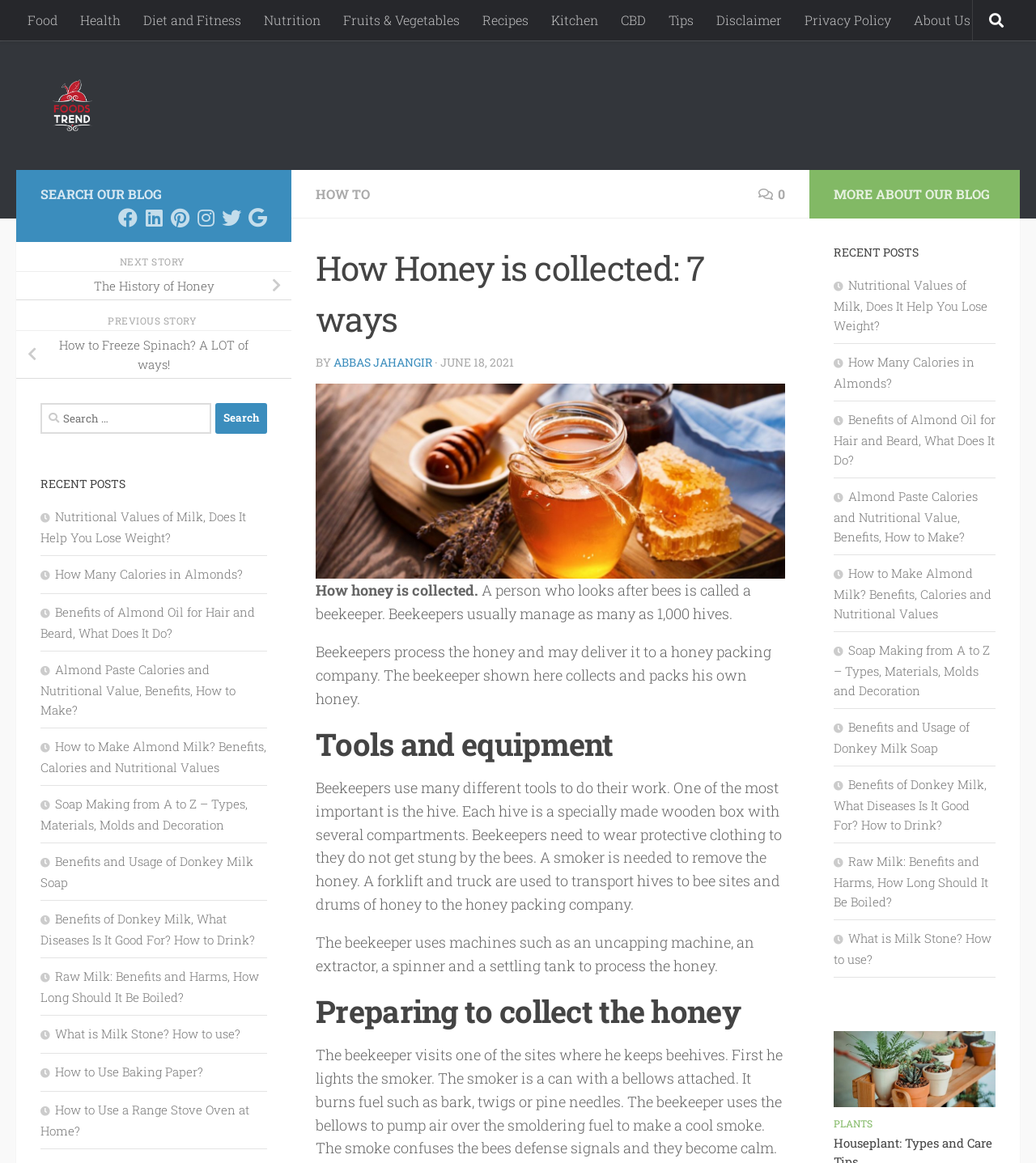Please identify the bounding box coordinates of the clickable area that will fulfill the following instruction: "View the image of confhic-bandra-logo". The coordinates should be in the format of four float numbers between 0 and 1, i.e., [left, top, right, bottom].

None